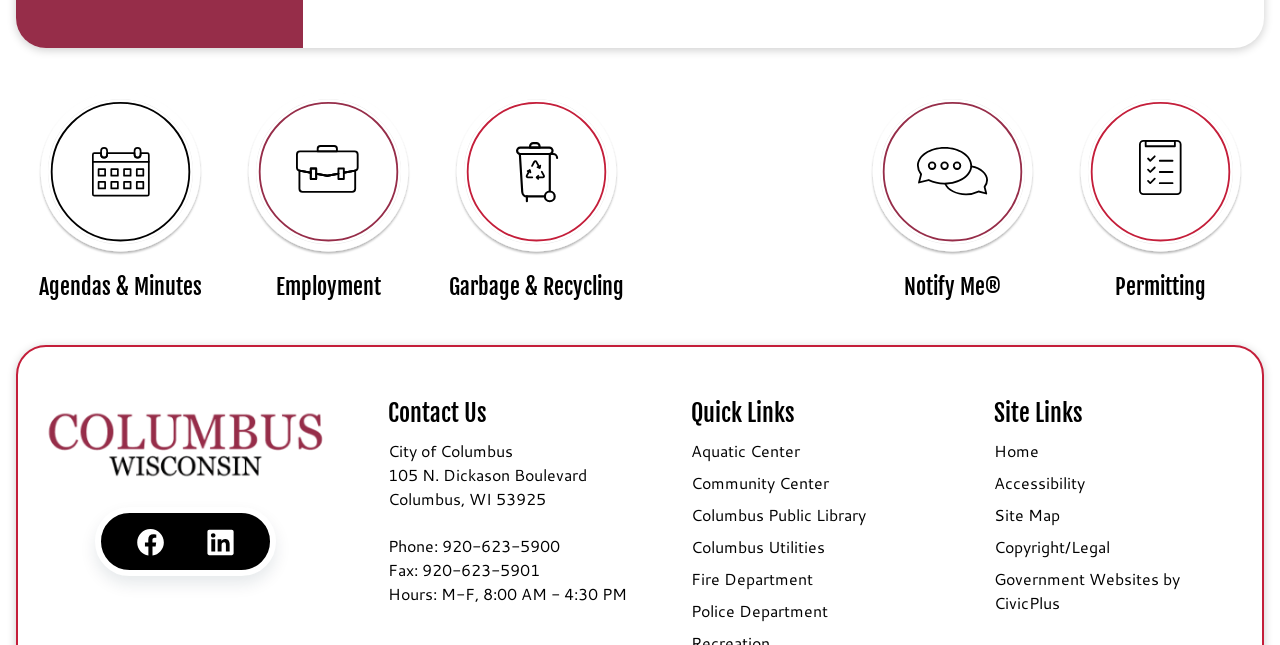What are the hours of operation for the city?
Look at the image and answer with only one word or phrase.

M-F, 8:00 AM - 4:30 PM